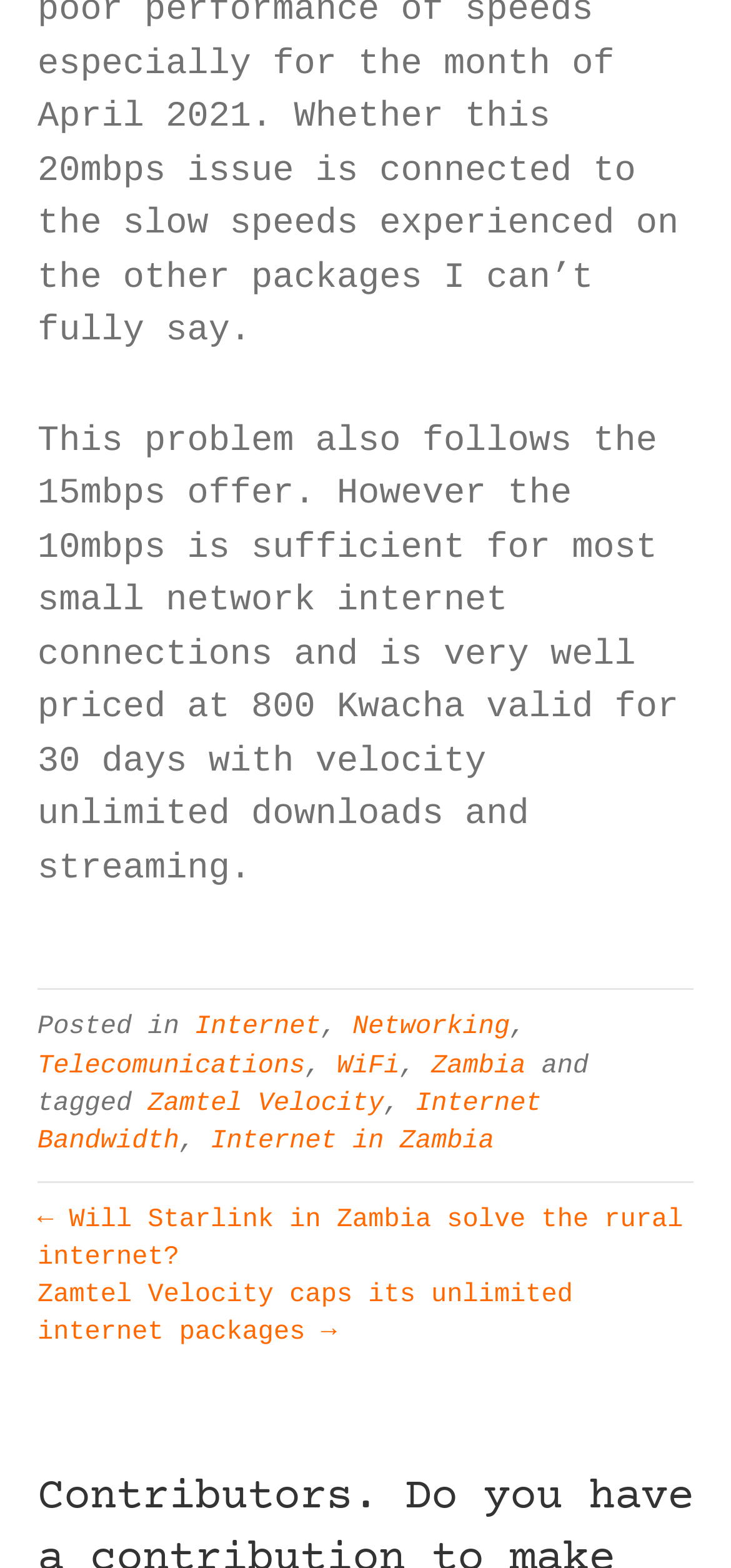Based on the image, provide a detailed response to the question:
How many categories are listed?

There are five categories listed, which are Internet, Networking, Telecomunications, WiFi, and Zambia. These categories are mentioned in the text as 'Posted in' followed by the list of categories.